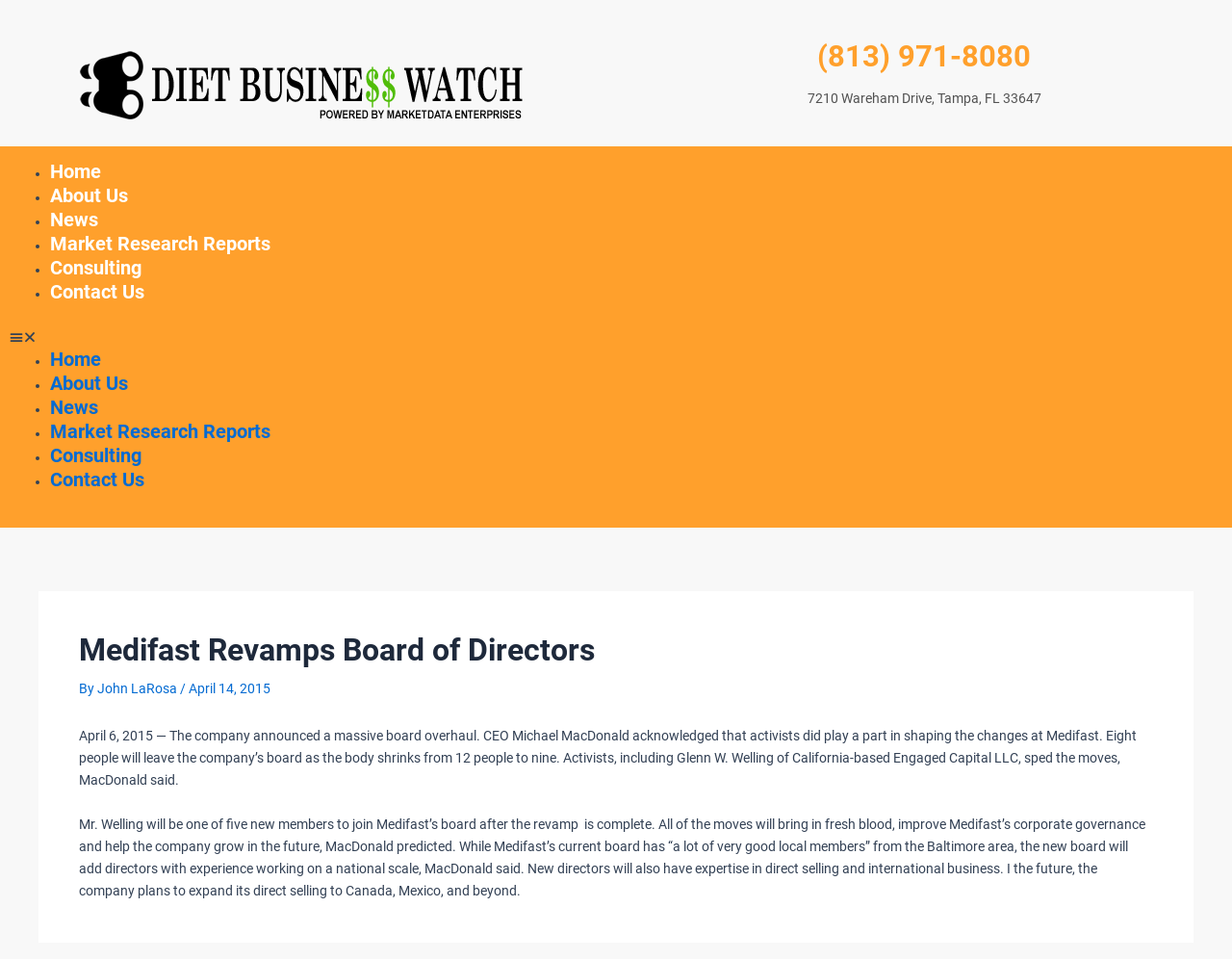How many new members will join Medifast's board?
Refer to the image and provide a thorough answer to the question.

I found the answer by reading the article content which states 'Mr. Welling will be one of five new members to join Medifast’s board after the revamp is complete.'